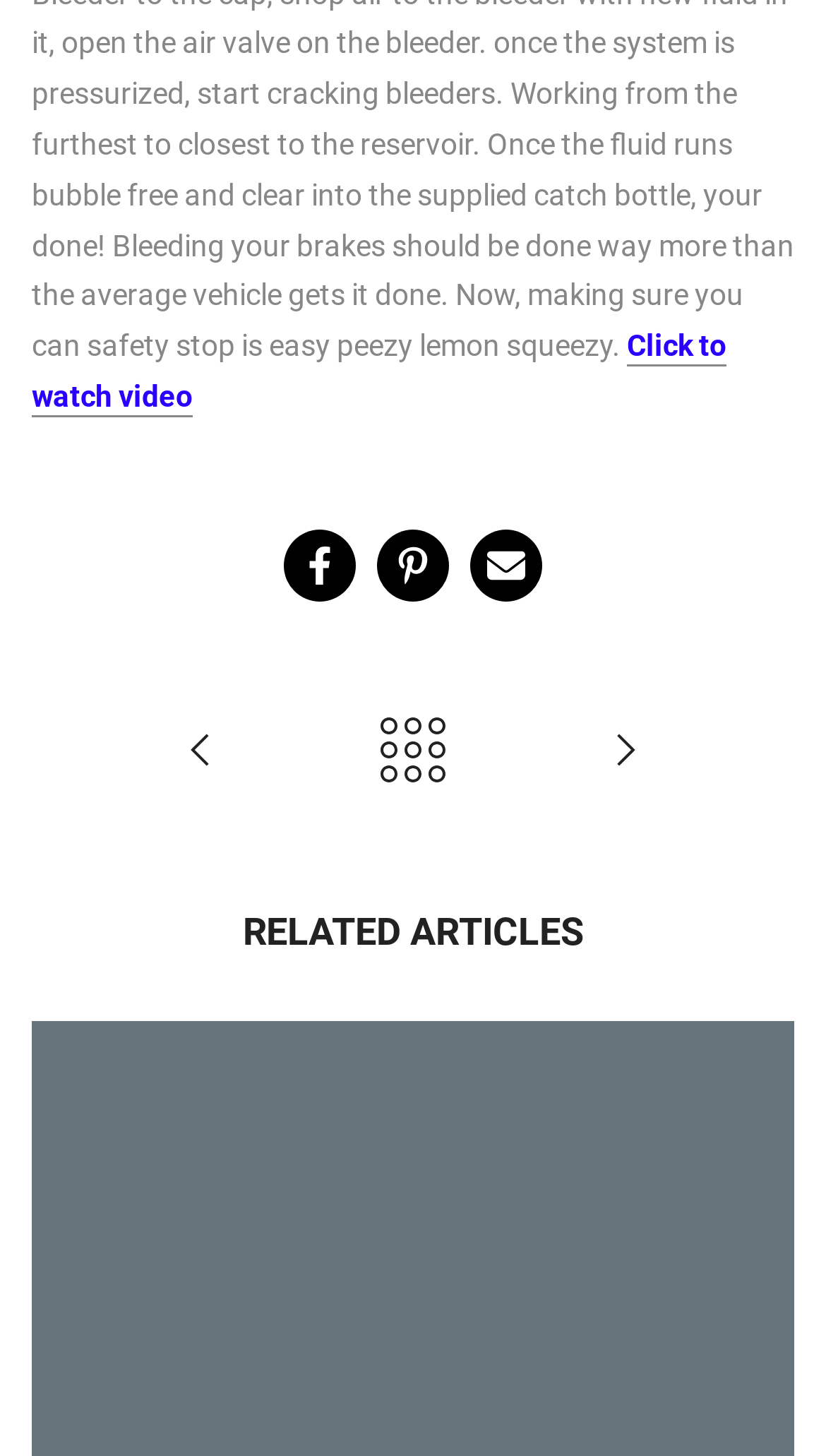Please look at the image and answer the question with a detailed explanation: What is the purpose of the 'Back to AGM Blogs' link?

The 'Back to AGM Blogs' link is likely used to navigate back to the main blog page or a previous page. This can be inferred from the link text and its position on the webpage.